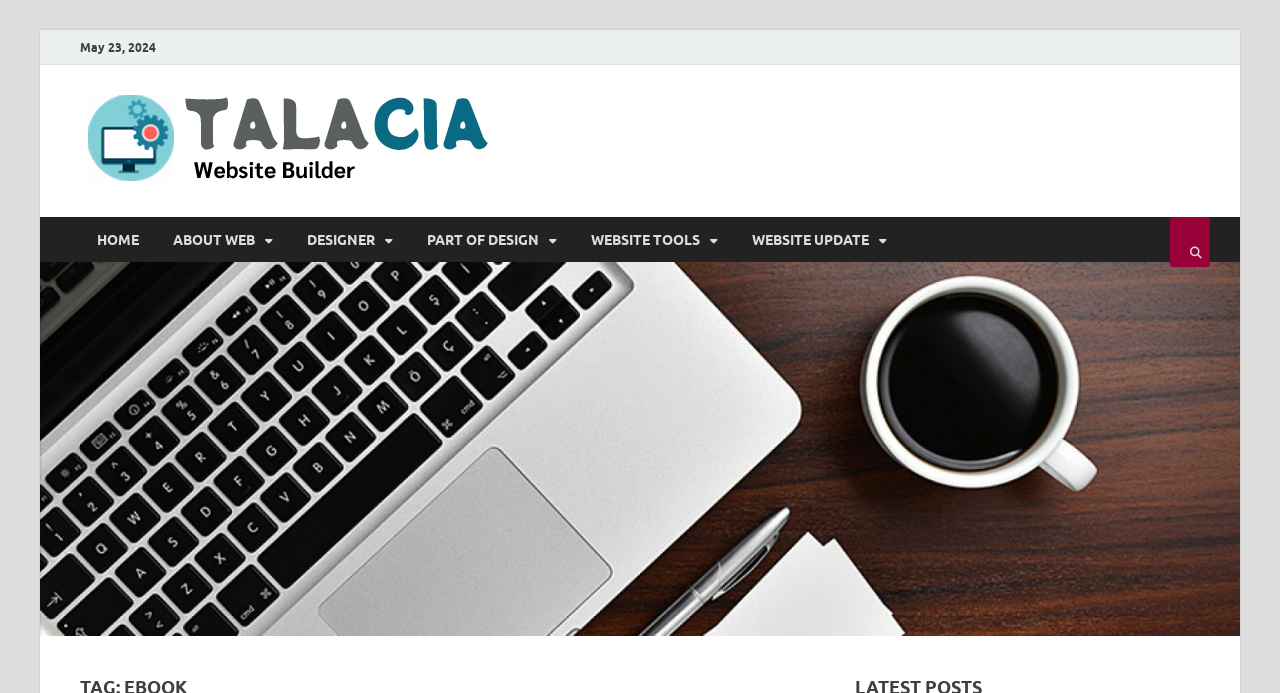Find the bounding box coordinates of the clickable element required to execute the following instruction: "click the 'Get Best Price' button". Provide the coordinates as four float numbers between 0 and 1, i.e., [left, top, right, bottom].

None